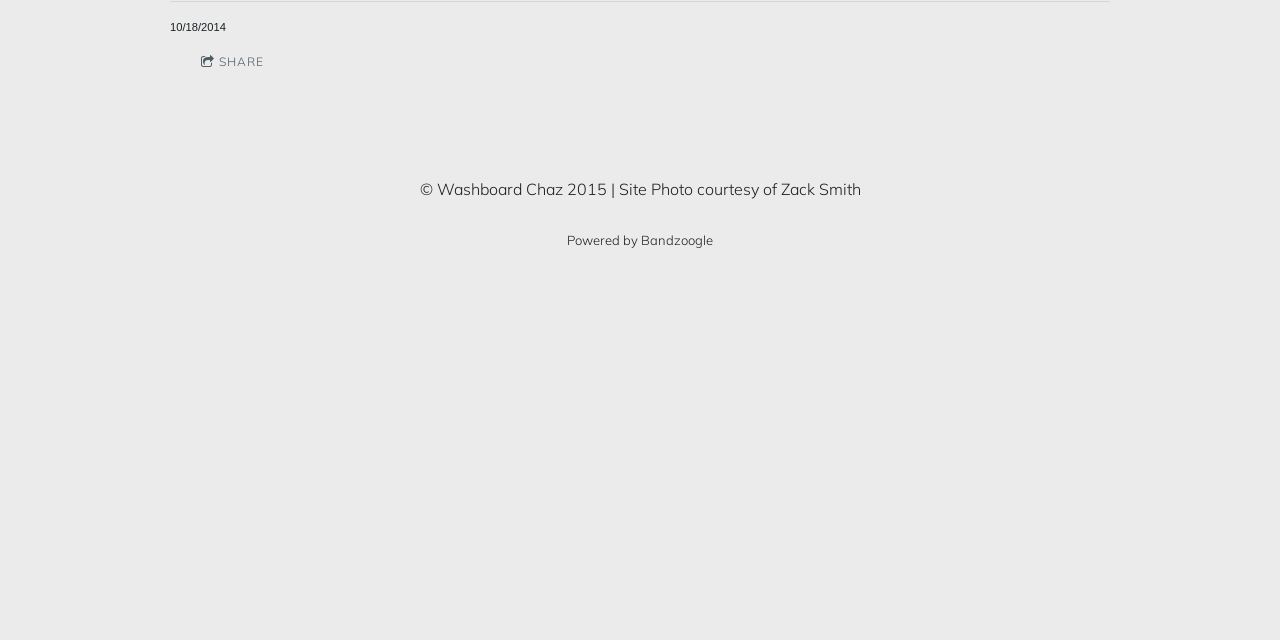Provide the bounding box for the UI element matching this description: "Powered by Bandzoogle".

[0.443, 0.363, 0.557, 0.388]